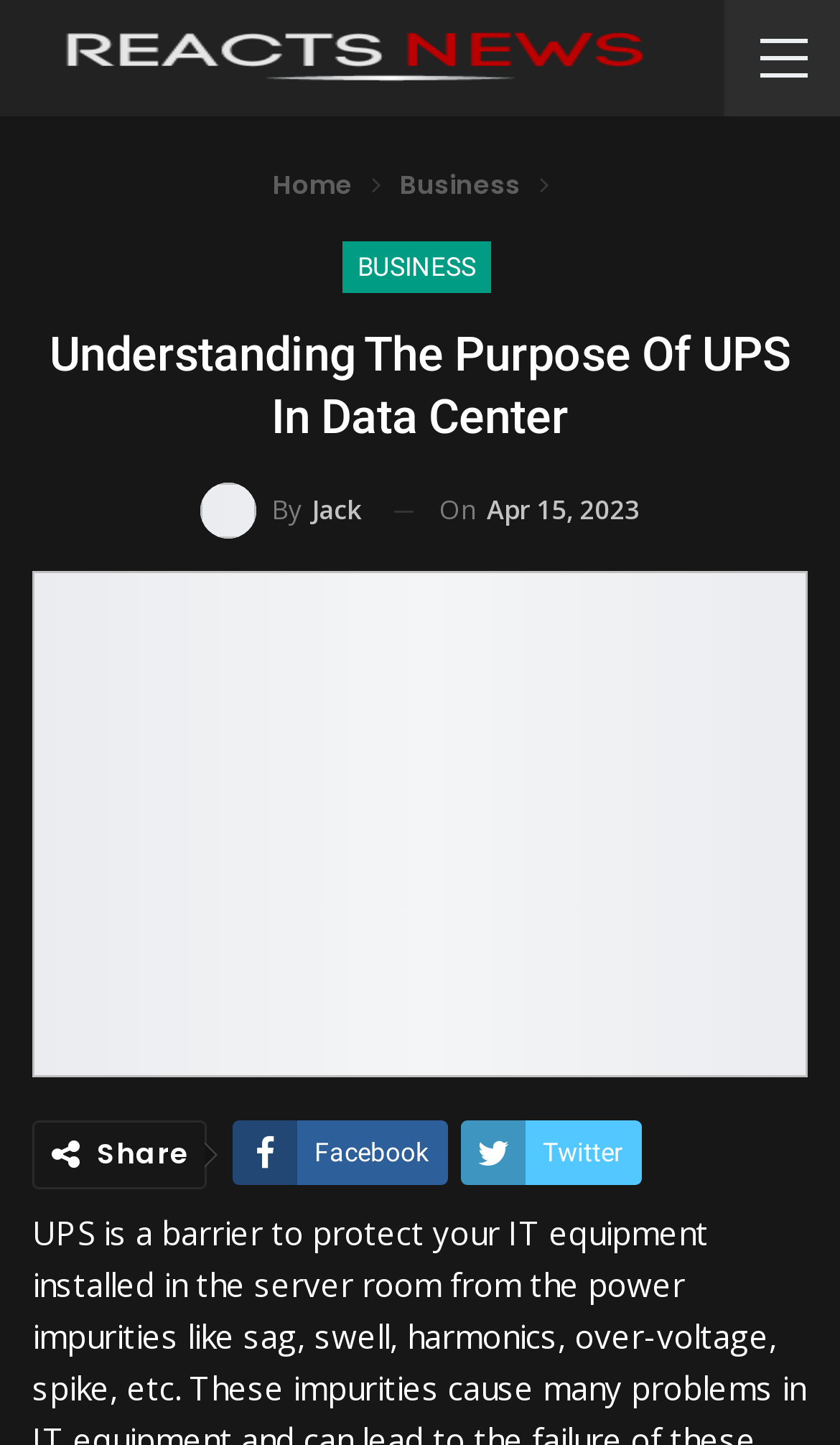Can you give a detailed response to the following question using the information from the image? How many social media sharing options are available?

I counted the number of social media sharing options by looking at the links at the bottom of the page, which include Facebook, Twitter, Google+, Linkedin, ReddIt, WhatsApp, and Pinterest.